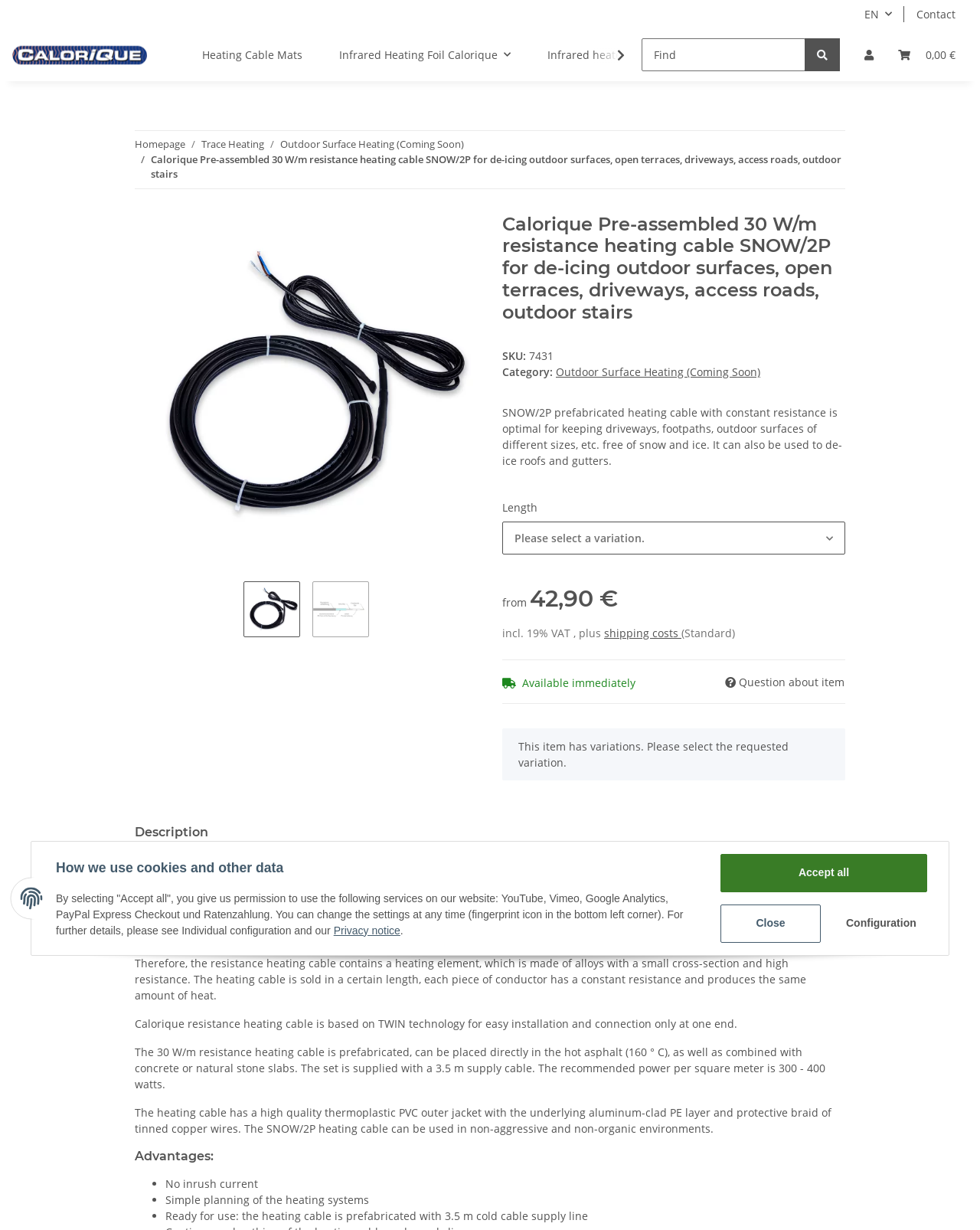What is the material of the product's outer jacket?
Provide a detailed answer to the question using information from the image.

I found the material of the product's outer jacket by looking at the StaticText element on the webpage, which is 'The heating cable has a high quality thermoplastic PVC outer jacket...'. This text describes the material of the product's outer jacket.